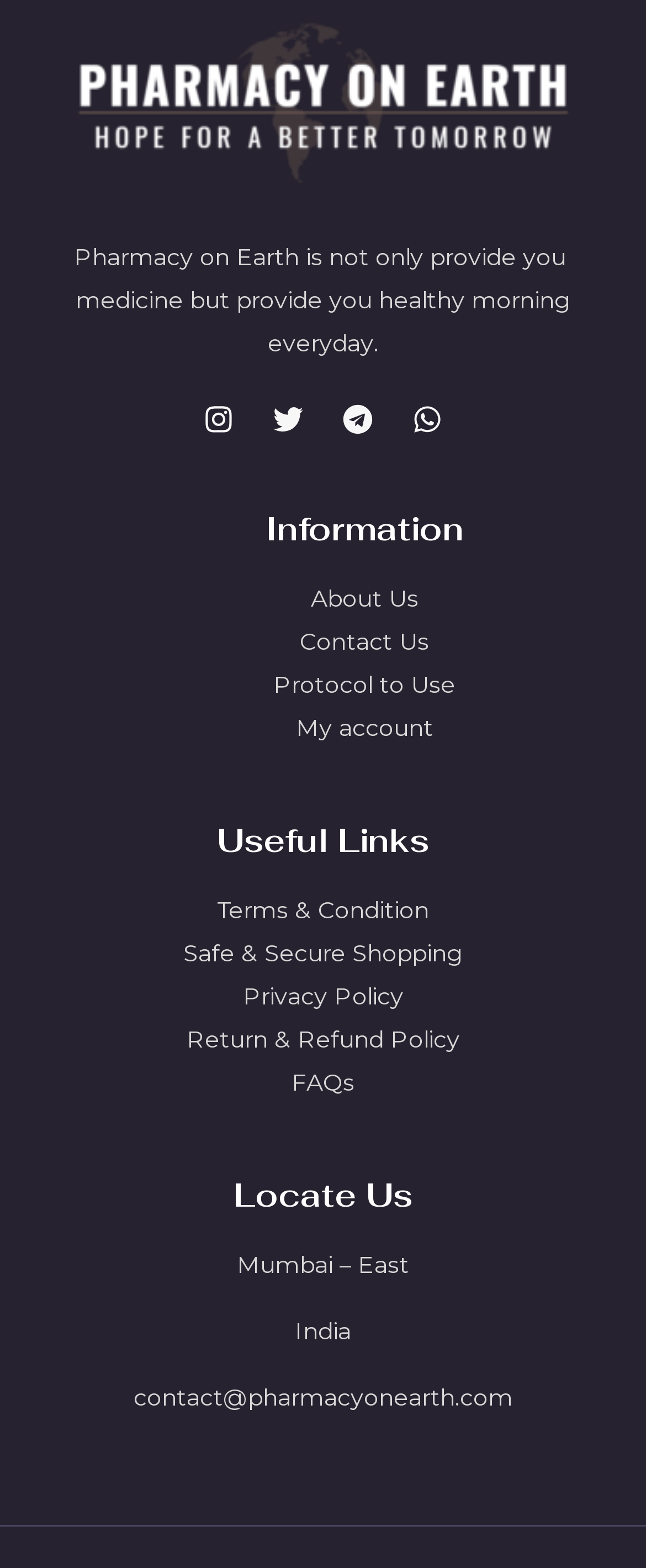Determine the bounding box coordinates of the clickable area required to perform the following instruction: "Open Instagram". The coordinates should be represented as four float numbers between 0 and 1: [left, top, right, bottom].

[0.315, 0.258, 0.362, 0.277]